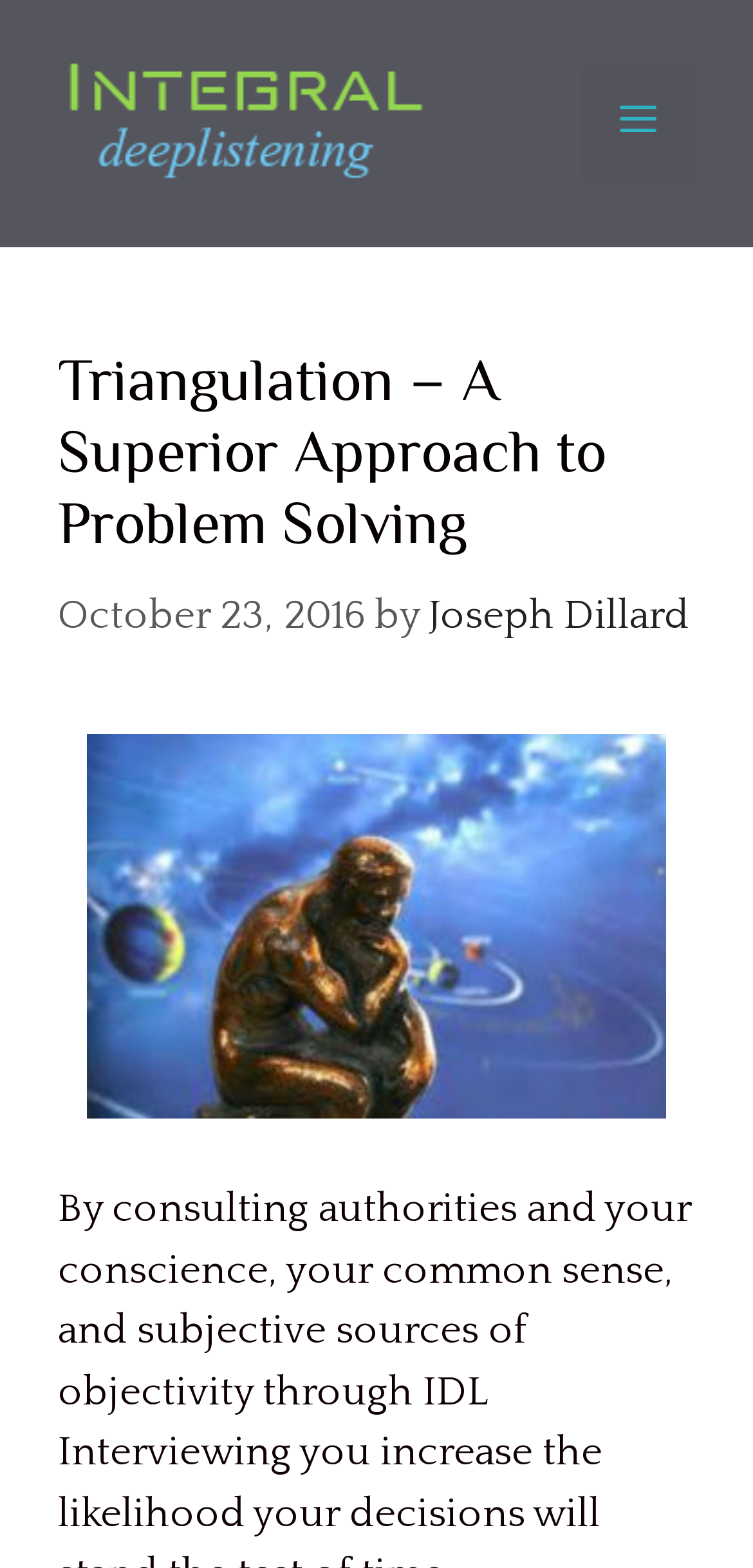Identify the bounding box of the UI element that matches this description: "The killer joke".

None